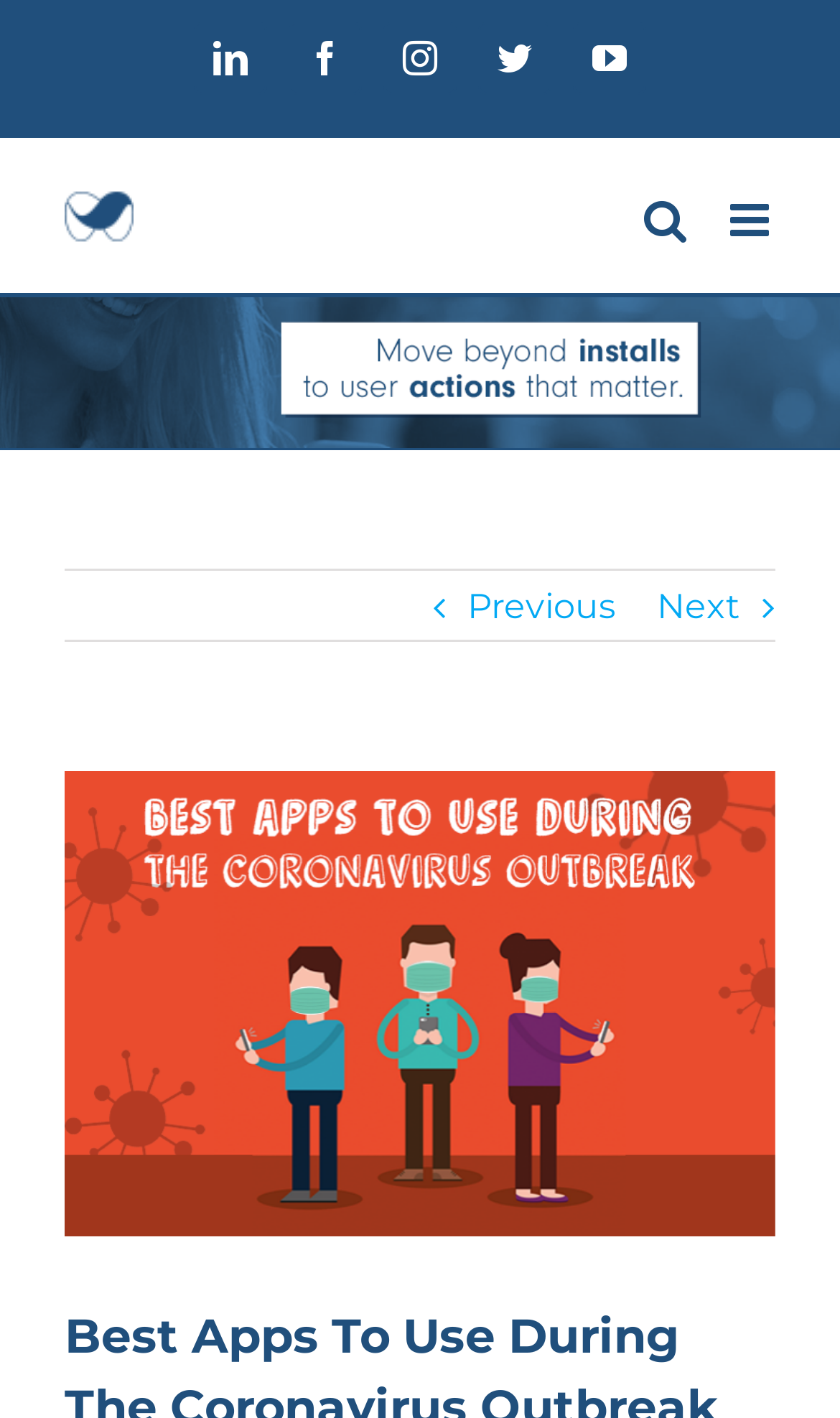What is the logo of the website?
Using the visual information, reply with a single word or short phrase.

Everything you need to know about user acquisition & traffic monetization.